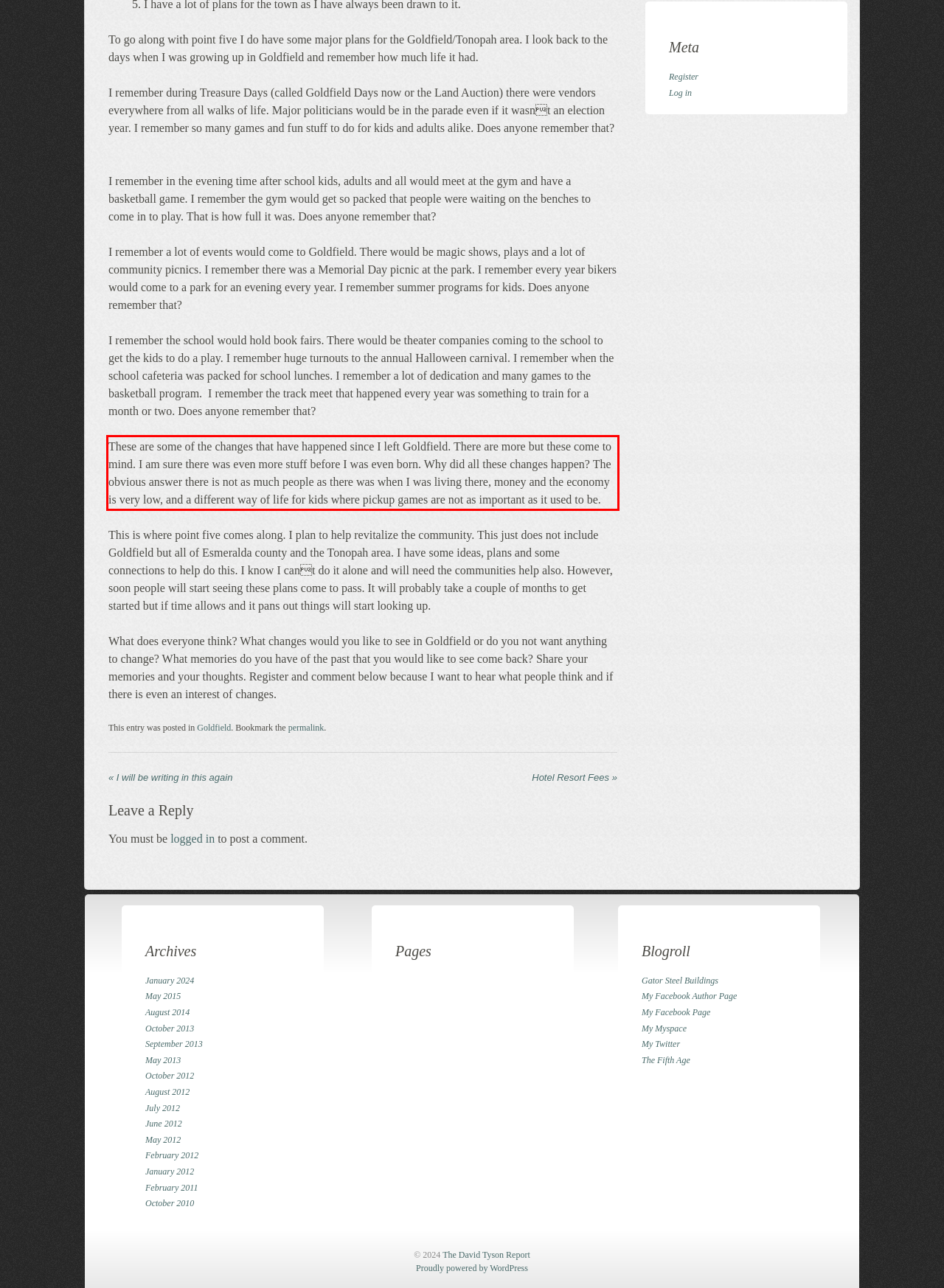From the provided screenshot, extract the text content that is enclosed within the red bounding box.

These are some of the changes that have happened since I left Goldfield. There are more but these come to mind. I am sure there was even more stuff before I was even born. Why did all these changes happen? The obvious answer there is not as much people as there was when I was living there, money and the economy is very low, and a different way of life for kids where pickup games are not as important as it used to be.